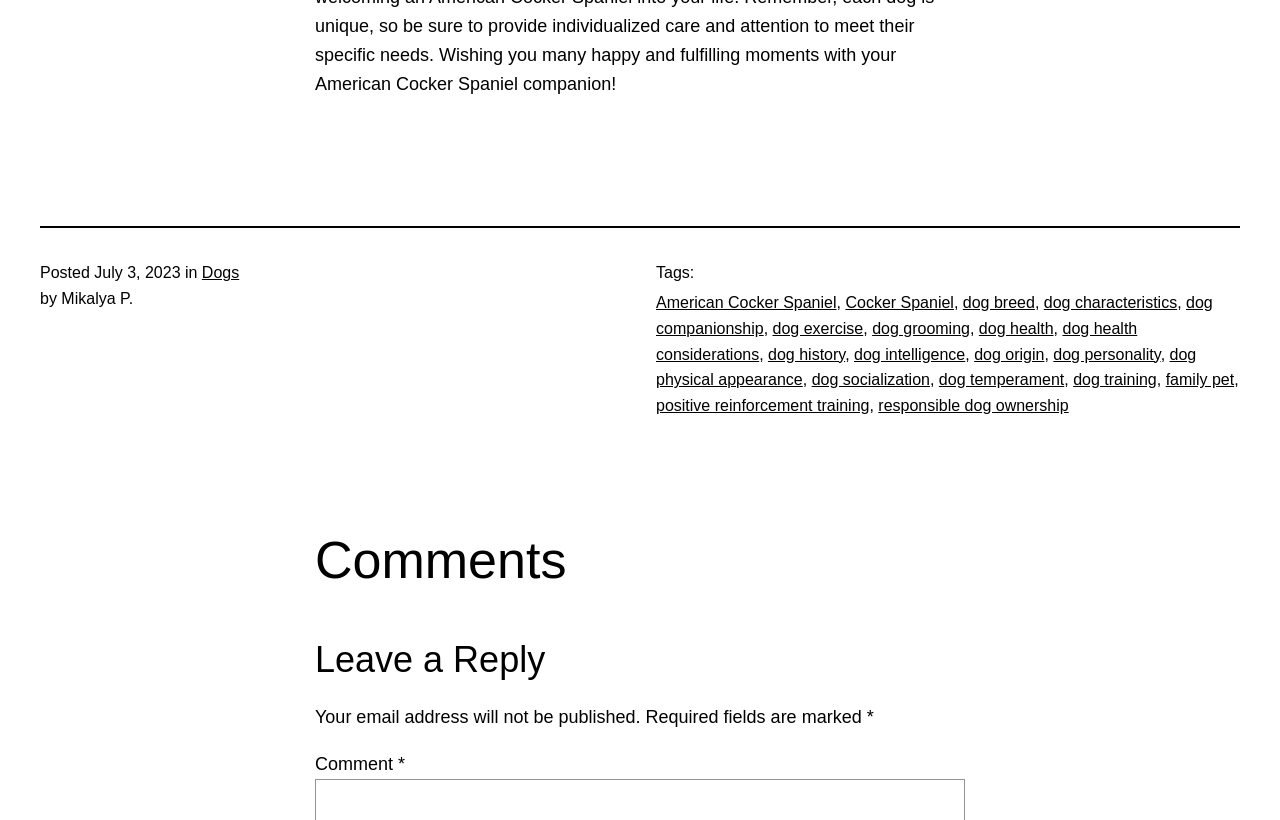What is the date of the post?
Please provide a detailed answer to the question.

The date of the post can be found in the 'Posted' section, which is located above the 'Tags:' section. The 'Posted' section contains a time element with the text 'July 3, 2023'.